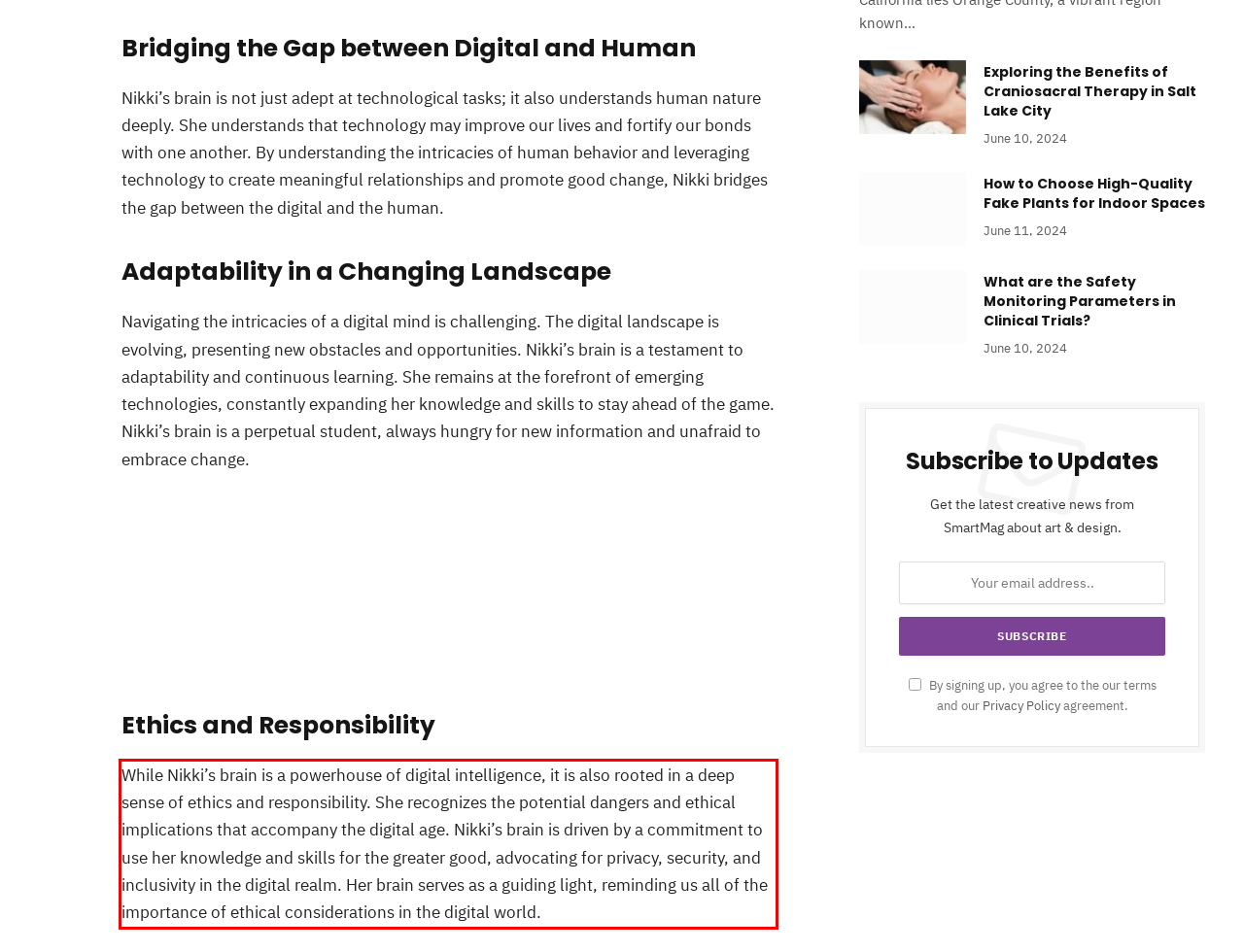Given a screenshot of a webpage with a red bounding box, extract the text content from the UI element inside the red bounding box.

While Nikki’s brain is a powerhouse of digital intelligence, it is also rooted in a deep sense of ethics and responsibility. She recognizes the potential dangers and ethical implications that accompany the digital age. Nikki’s brain is driven by a commitment to use her knowledge and skills for the greater good, advocating for privacy, security, and inclusivity in the digital realm. Her brain serves as a guiding light, reminding us all of the importance of ethical considerations in the digital world.